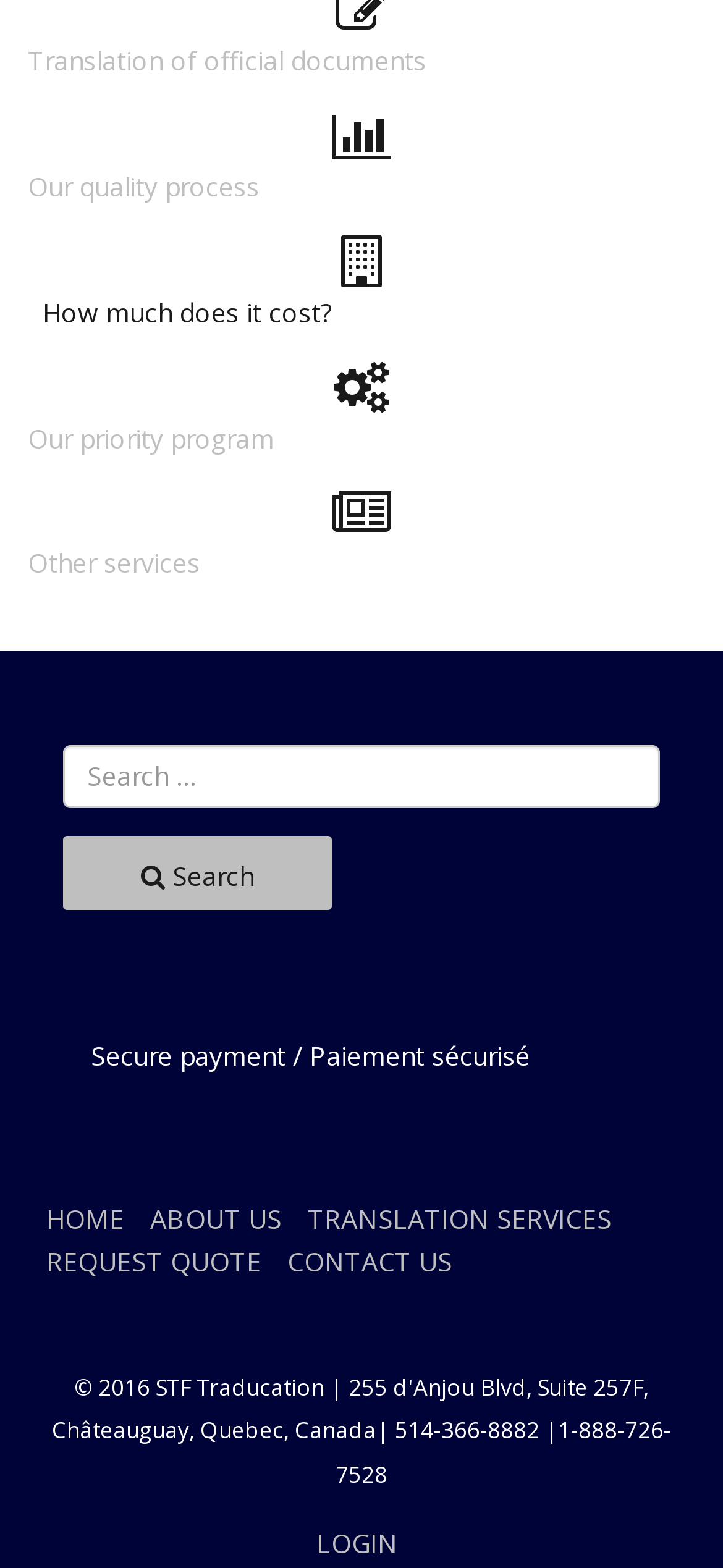Locate the bounding box coordinates of the area where you should click to accomplish the instruction: "Check the quality process".

[0.038, 0.108, 0.359, 0.13]